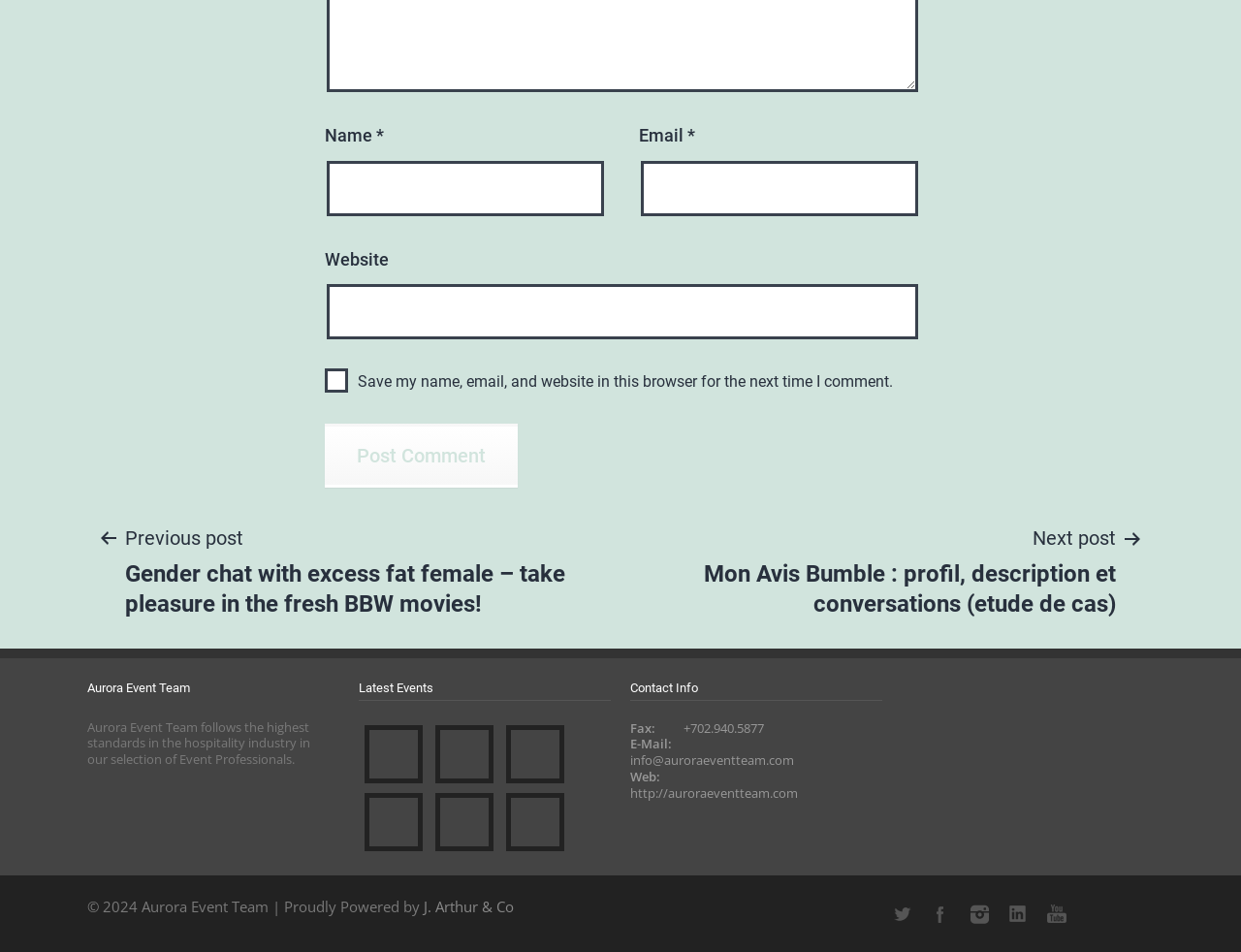Please determine the bounding box coordinates for the element that should be clicked to follow these instructions: "Visit the previous post".

[0.078, 0.548, 0.492, 0.651]